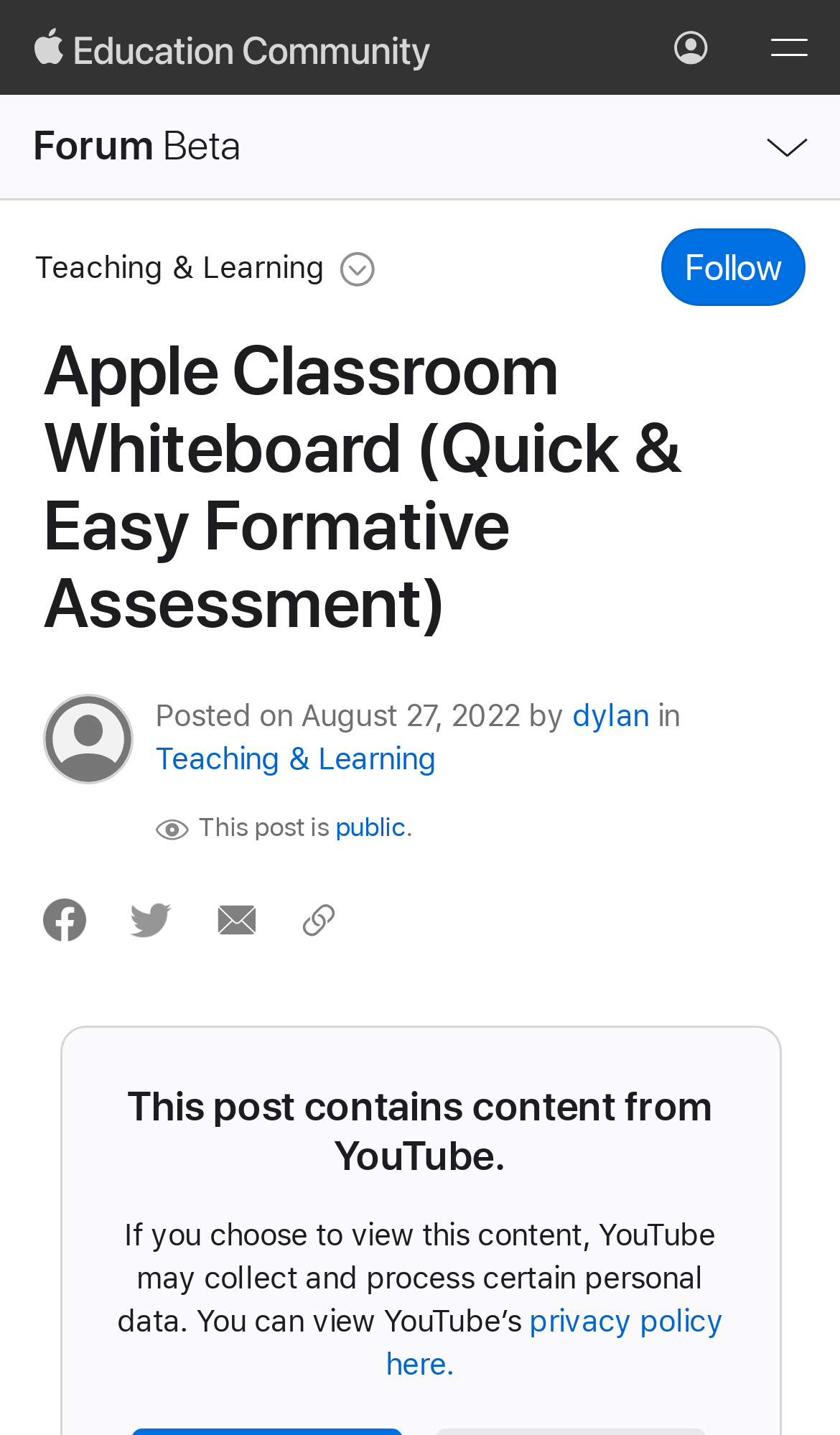Identify and extract the heading text of the webpage.

Apple Classroom Whiteboard (Quick & Easy Formative Assessment)